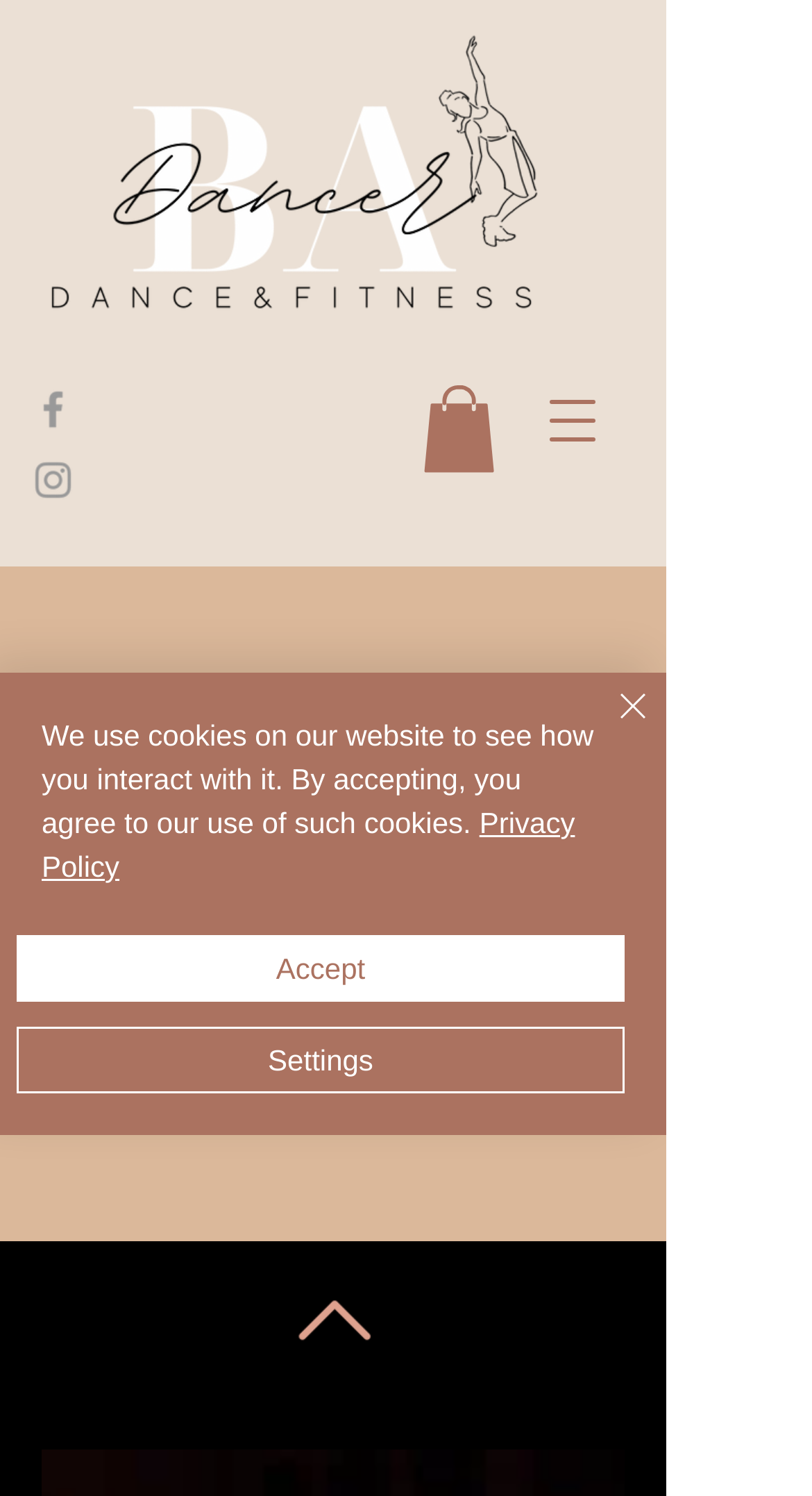Given the element description aria-label="Close", identify the bounding box coordinates for the UI element on the webpage screenshot. The format should be (top-left x, top-left y, bottom-right x, bottom-right y), with values between 0 and 1.

[0.687, 0.455, 0.81, 0.522]